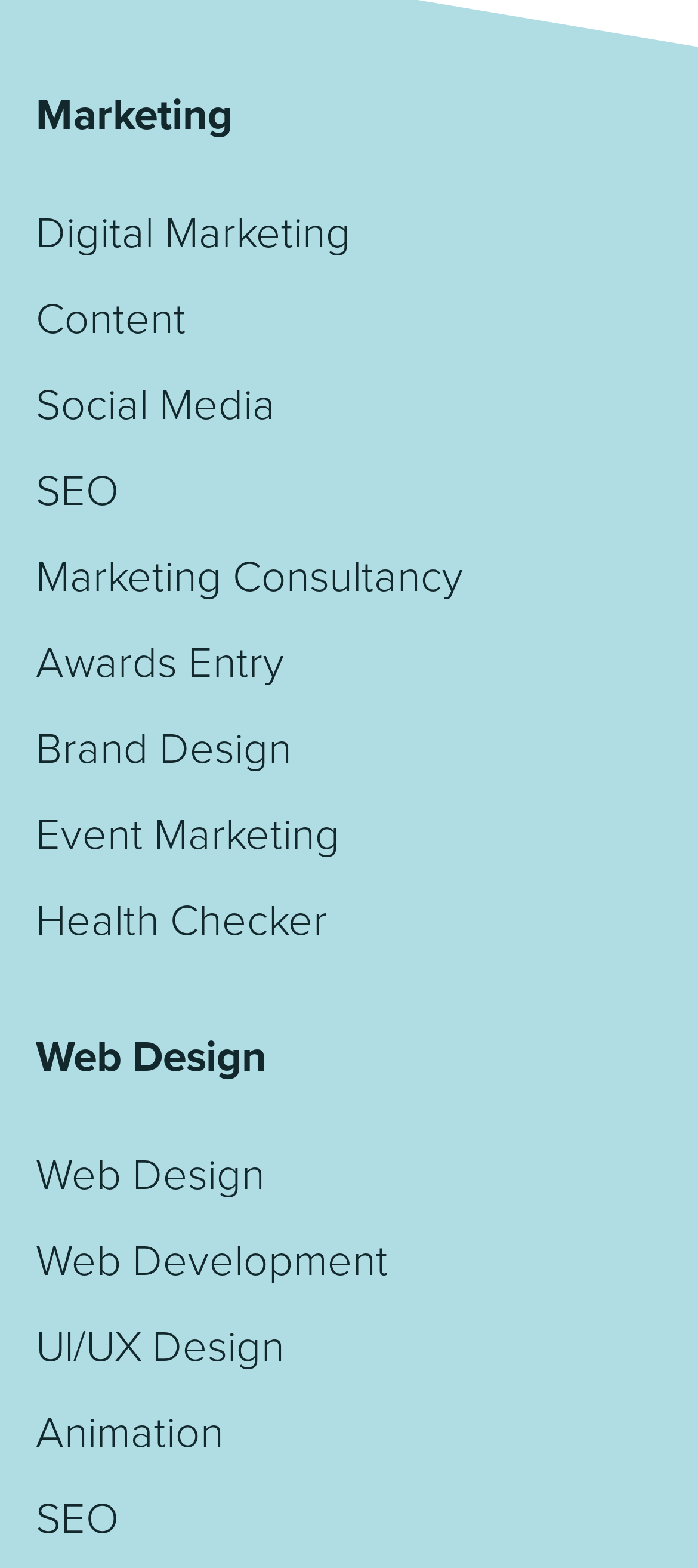Give a one-word or short-phrase answer to the following question: 
Is SEO listed under both Marketing and Web Design?

Yes